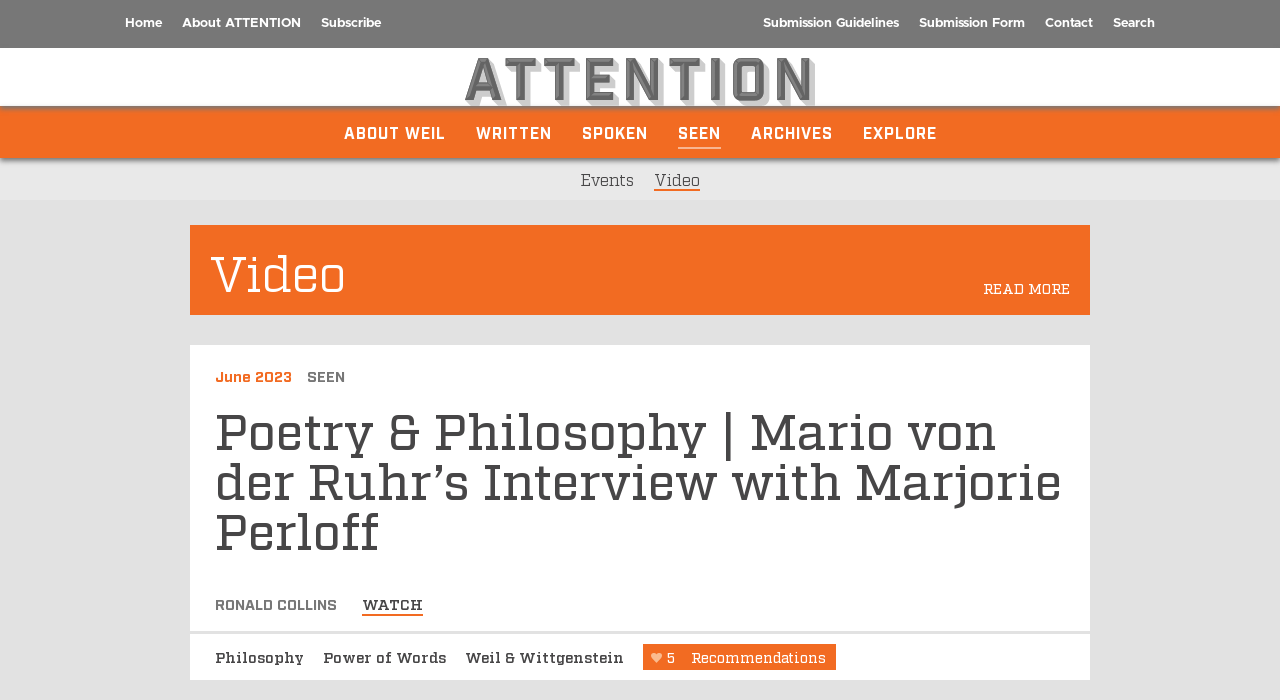Provide the bounding box coordinates of the area you need to click to execute the following instruction: "go to home page".

[0.09, 0.017, 0.134, 0.05]